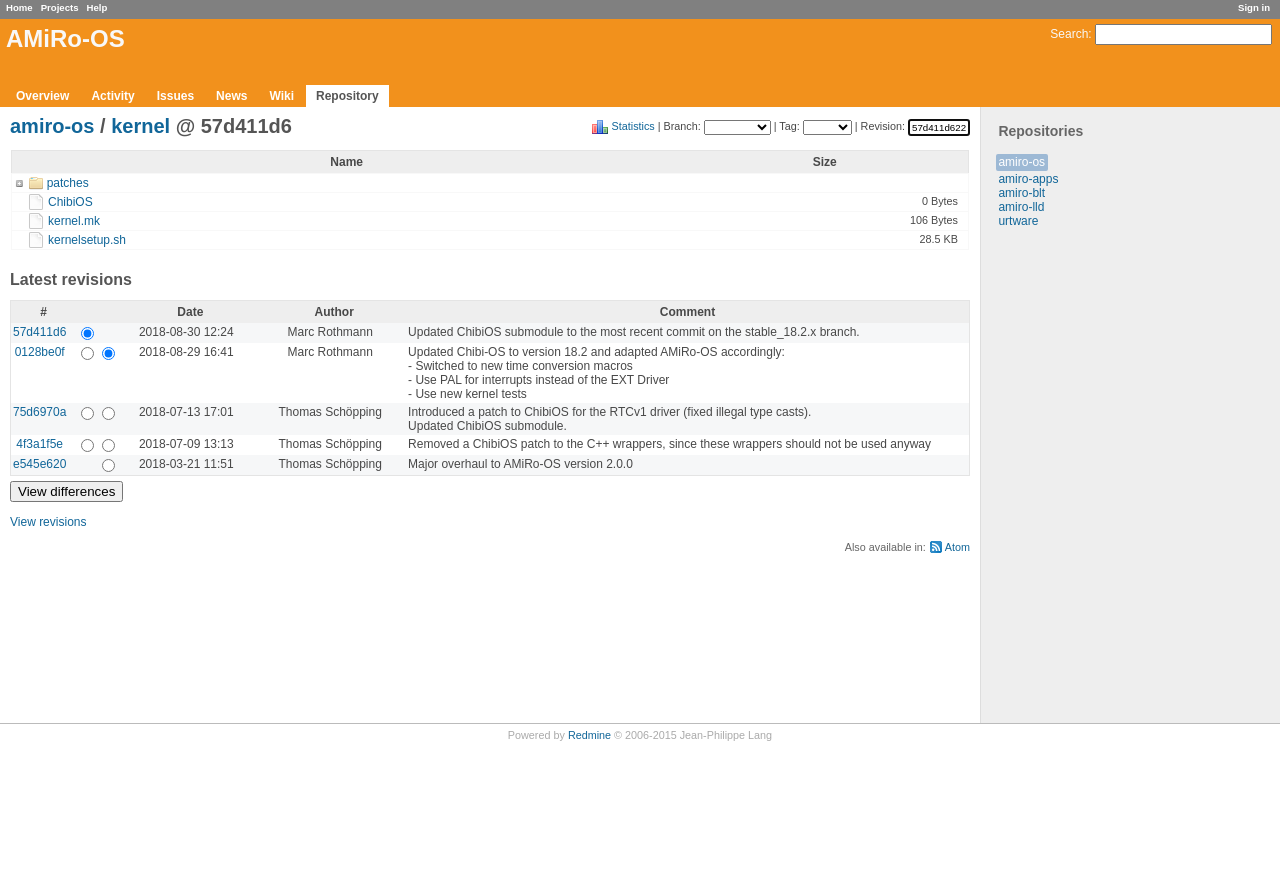Pinpoint the bounding box coordinates of the element you need to click to execute the following instruction: "Sign in". The bounding box should be represented by four float numbers between 0 and 1, in the format [left, top, right, bottom].

[0.967, 0.002, 0.992, 0.015]